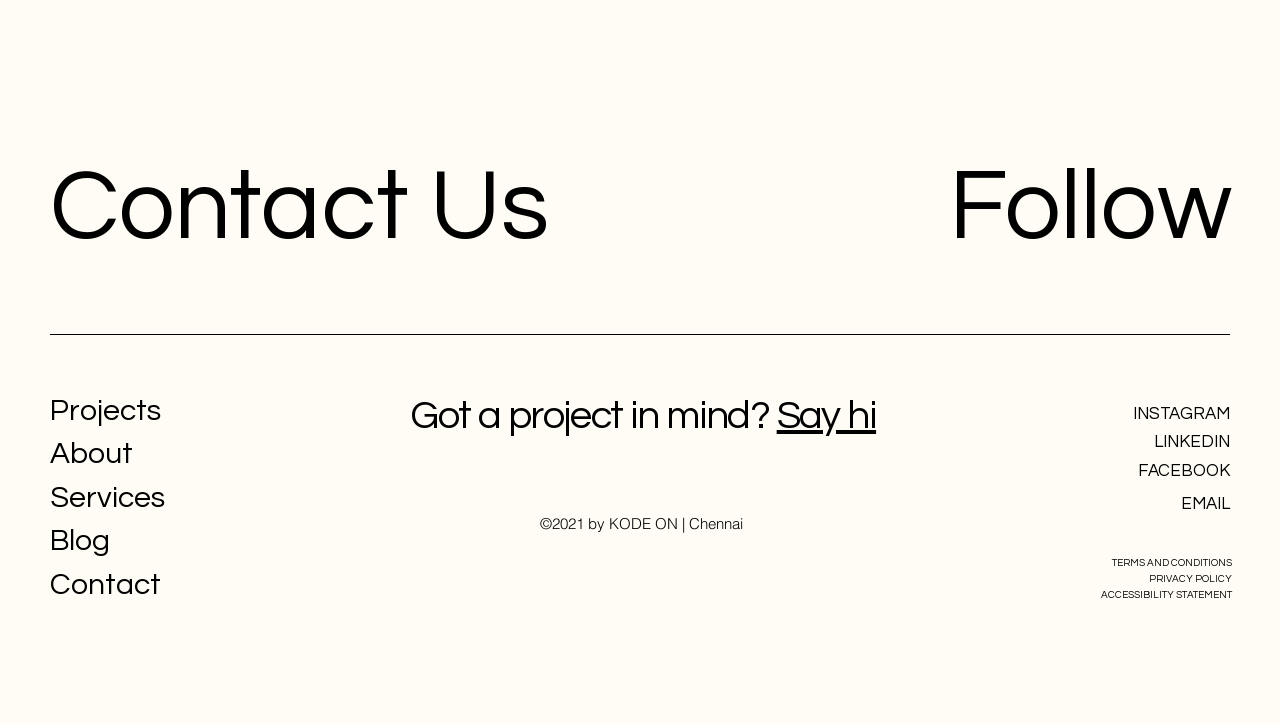Could you provide the bounding box coordinates for the portion of the screen to click to complete this instruction: "Contact us"?

[0.039, 0.215, 0.429, 0.358]